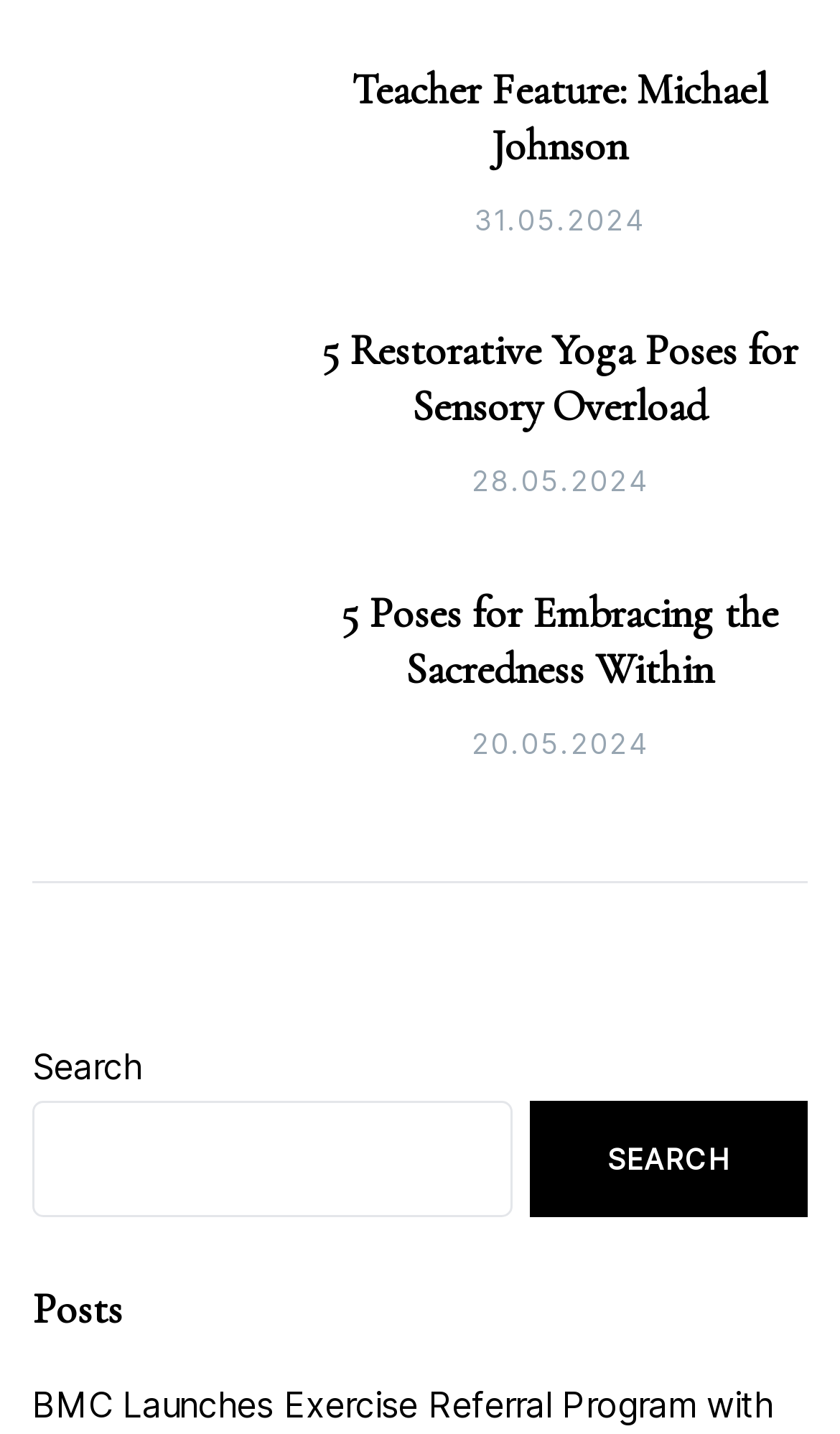Where is the search button located?
Using the visual information from the image, give a one-word or short-phrase answer.

Right of the searchbox